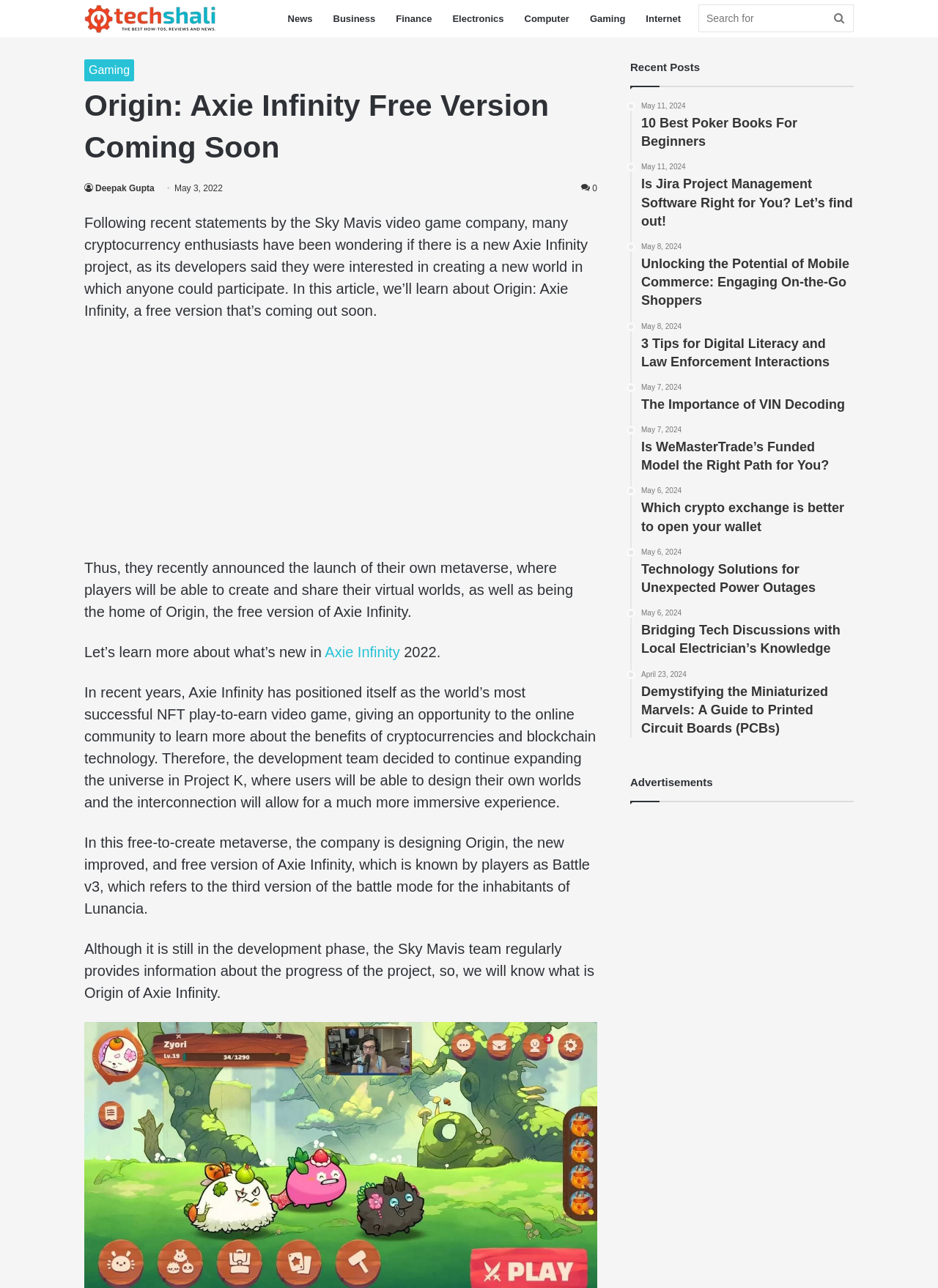Provide the bounding box coordinates in the format (top-left x, top-left y, bottom-right x, bottom-right y). All values are floating point numbers between 0 and 1. Determine the bounding box coordinate of the UI element described as: Computer

[0.548, 0.0, 0.618, 0.029]